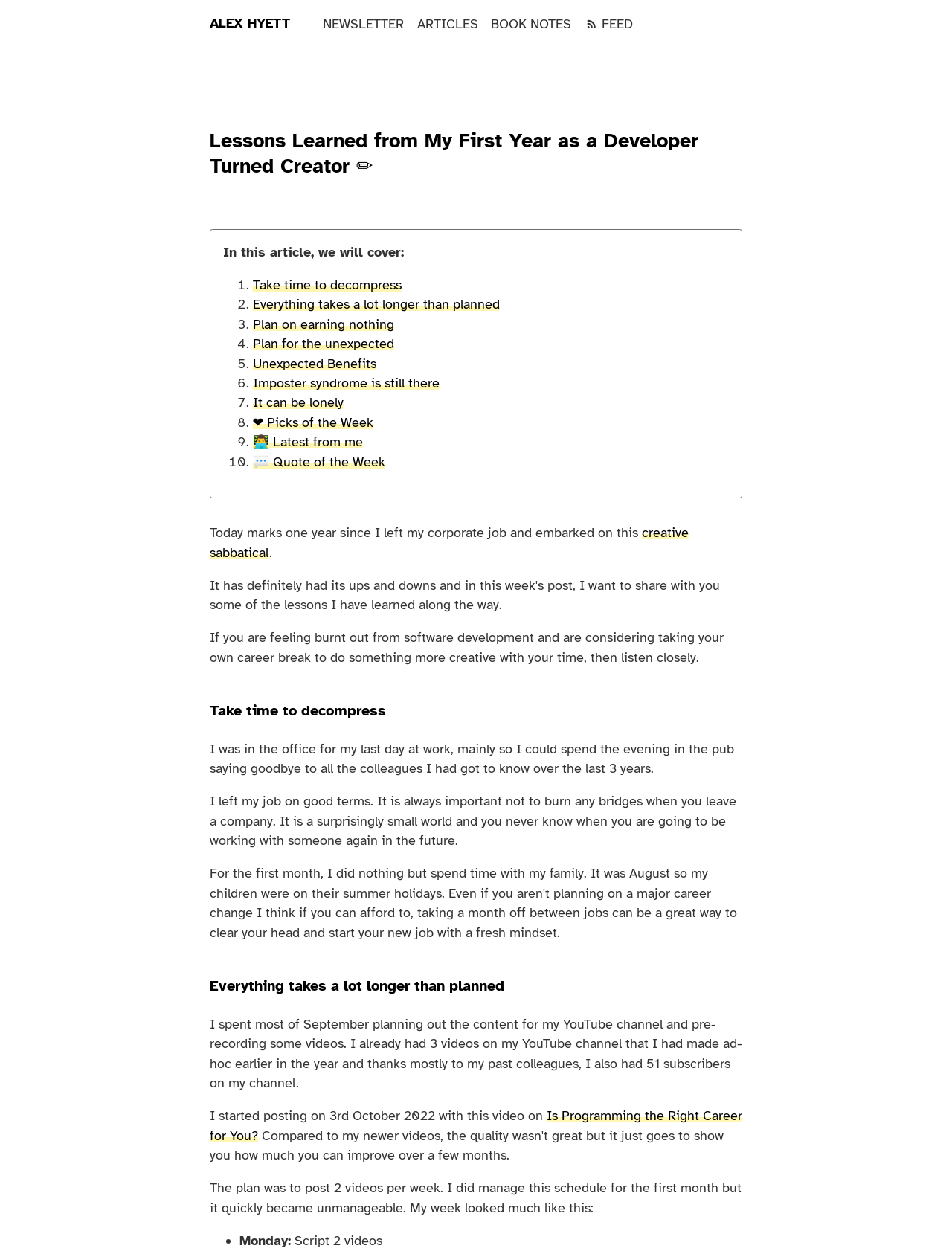What is the author's profession?
Please ensure your answer is as detailed and informative as possible.

Based on the webpage content, the author is a software developer, YouTuber, and writer, as mentioned in the meta description. The webpage also contains articles and book notes, which further supports the author's profession as a software developer.